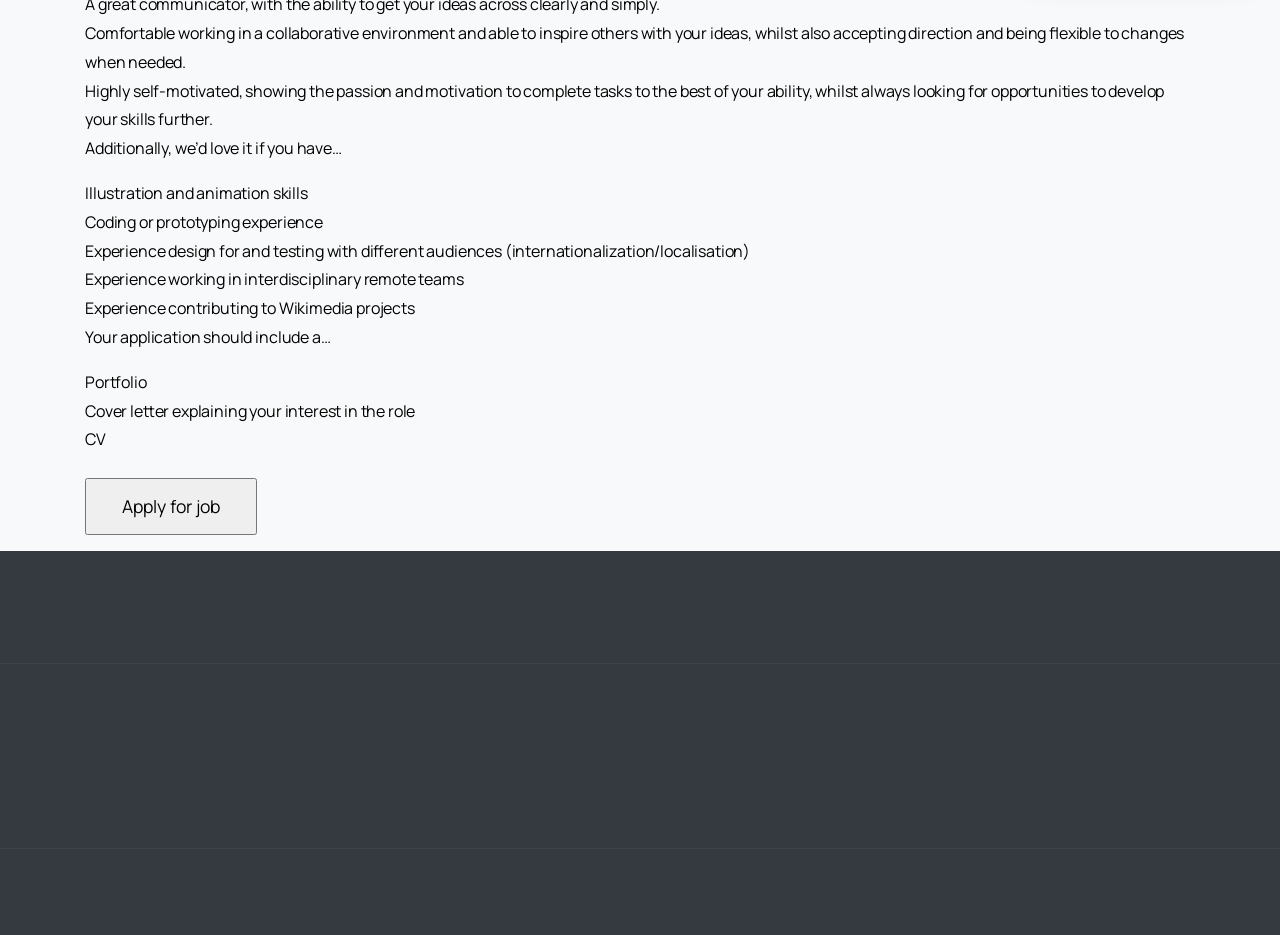Identify the bounding box coordinates necessary to click and complete the given instruction: "Apply for job".

[0.066, 0.511, 0.201, 0.572]